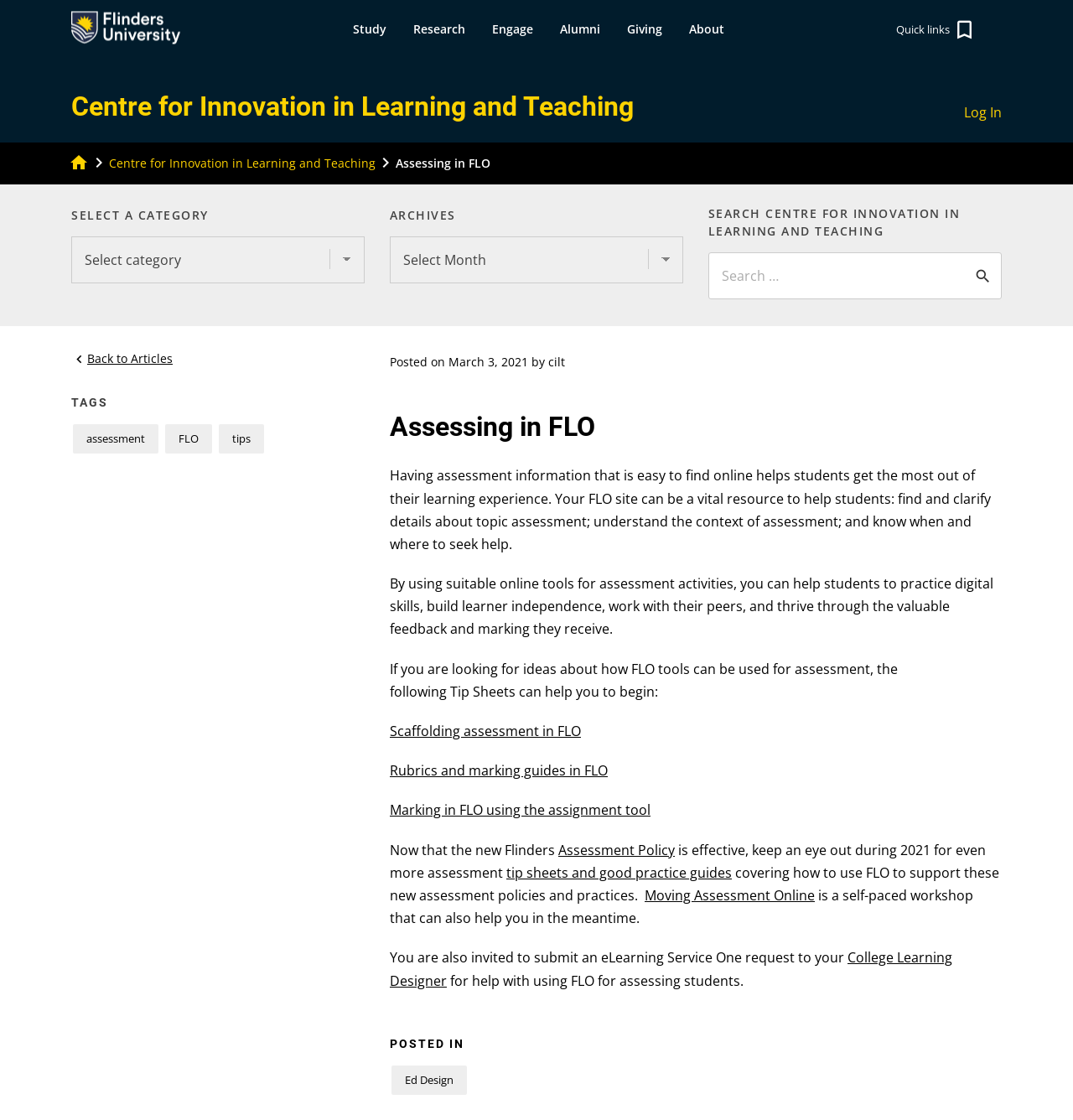From the webpage screenshot, identify the region described by College Learning Designer. Provide the bounding box coordinates as (top-left x, top-left y, bottom-right x, bottom-right y), with each value being a floating point number between 0 and 1.

[0.363, 0.847, 0.887, 0.884]